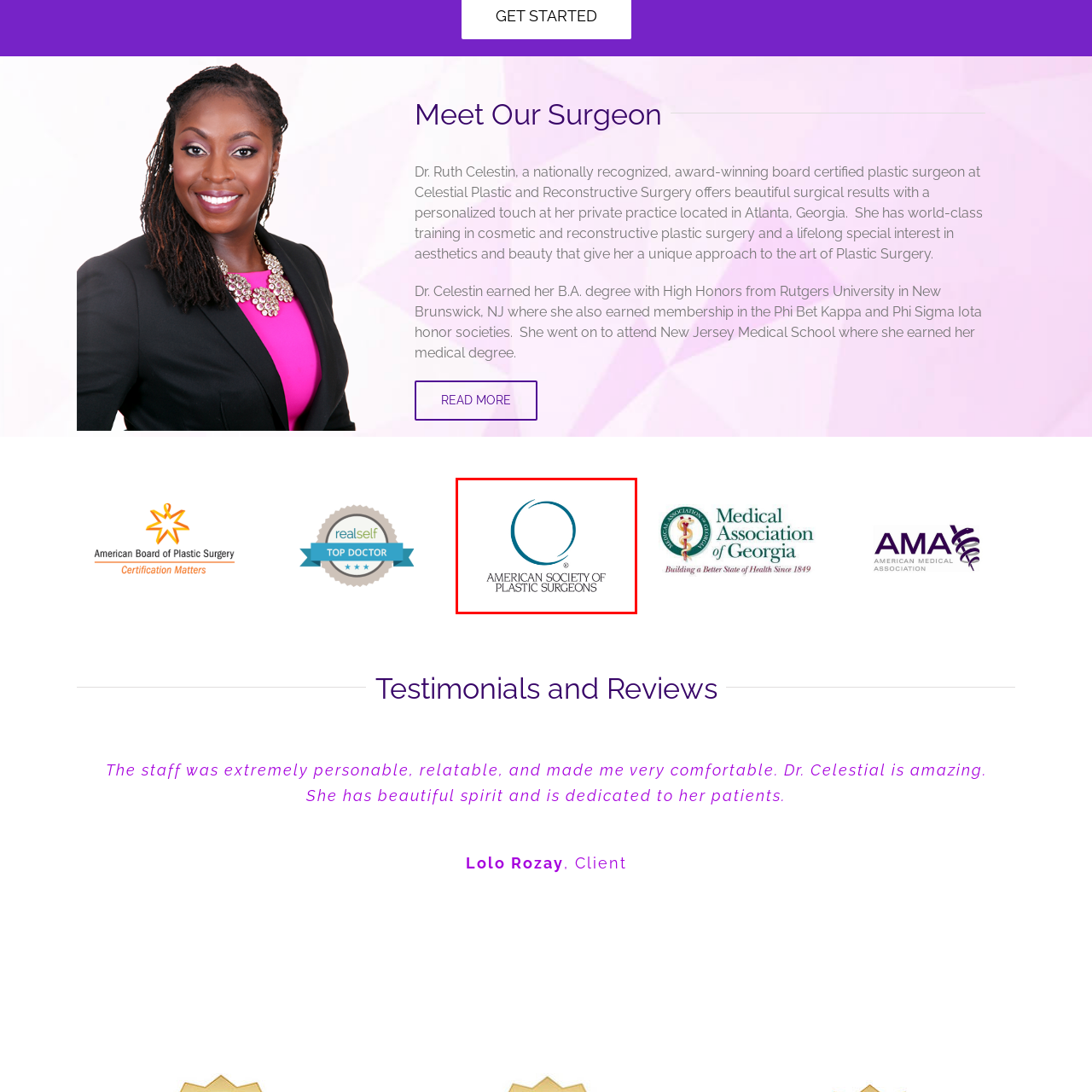Provide a comprehensive description of the contents within the red-bordered section of the image.

The image features the logo of the American Society of Plastic Surgeons, a prominent organization dedicated to advancing the field of plastic surgery. It is known for setting the standards of practice and ensuring patient safety and education within the field. The design of the logo is characterized by a simple yet elegant circular motif paired with the organization's name displayed in a clear, professional font. This logo symbolizes the commitment of its members to excellence in plastic surgery and the promotion of best practices in the field.